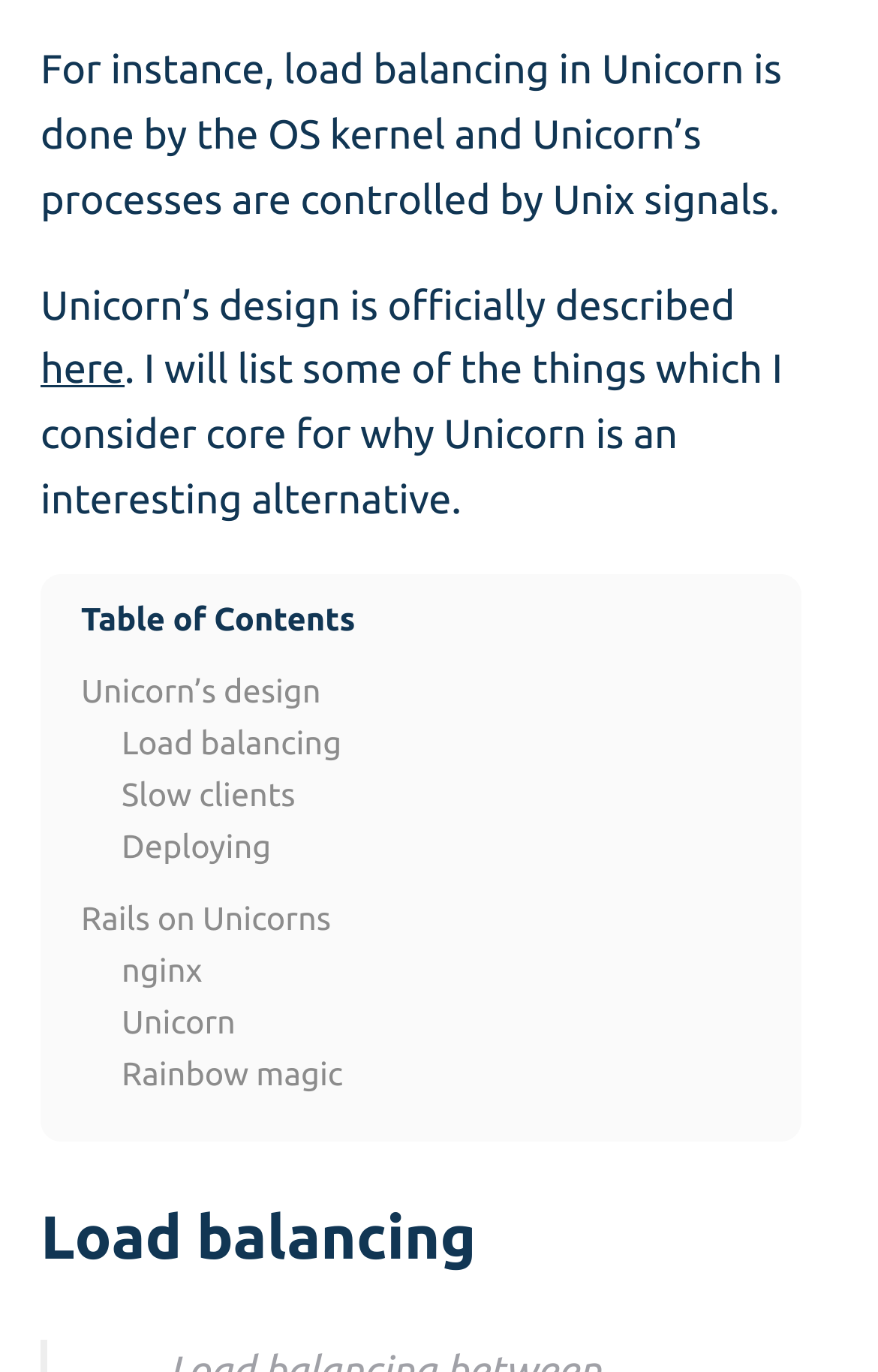Given the element description: "Rails on Unicorns", predict the bounding box coordinates of the UI element it refers to, using four float numbers between 0 and 1, i.e., [left, top, right, bottom].

[0.092, 0.657, 0.377, 0.683]